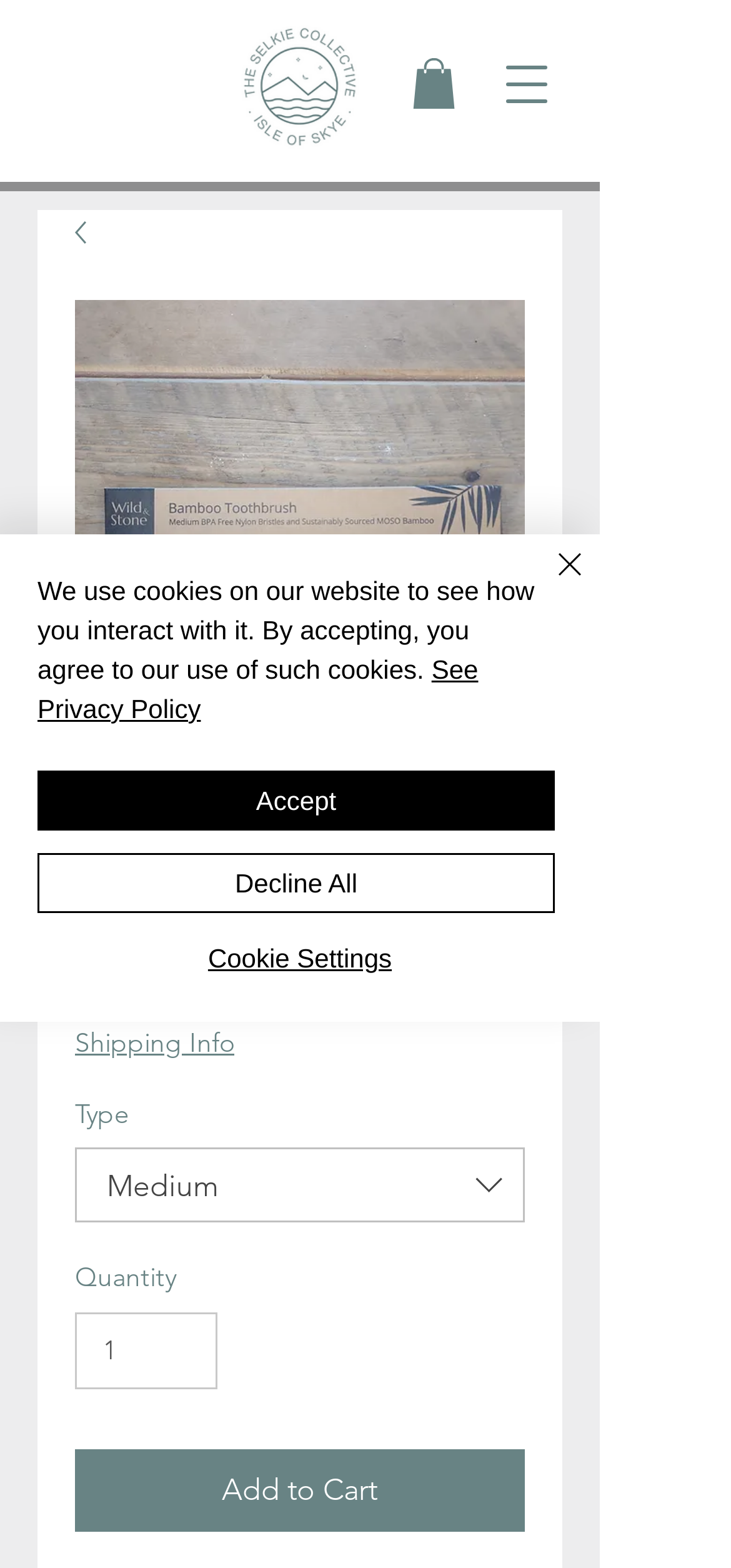Identify the bounding box coordinates for the UI element mentioned here: "input value="1" aria-label="Quantity" value="1"". Provide the coordinates as four float values between 0 and 1, i.e., [left, top, right, bottom].

[0.103, 0.837, 0.298, 0.886]